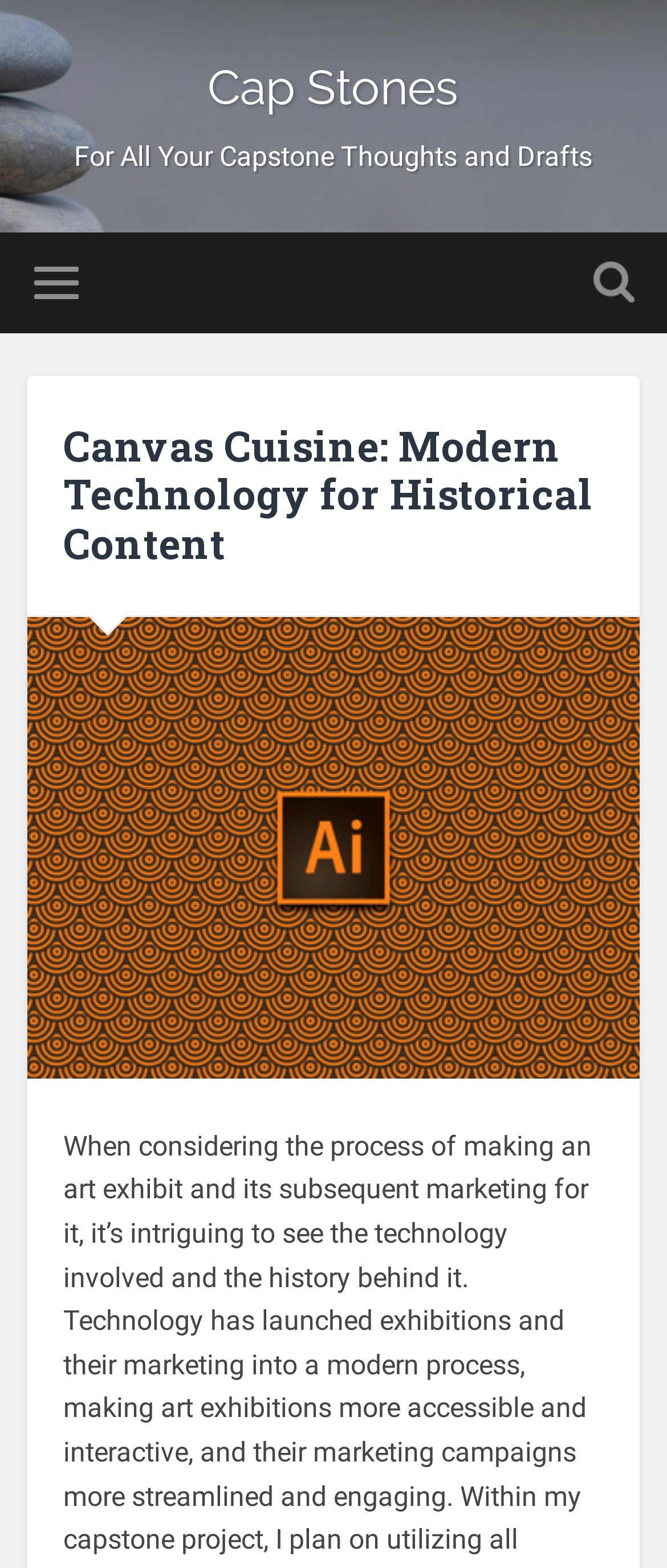What is the main title displayed on this webpage?

Canvas Cuisine: Modern Technology for Historical Content